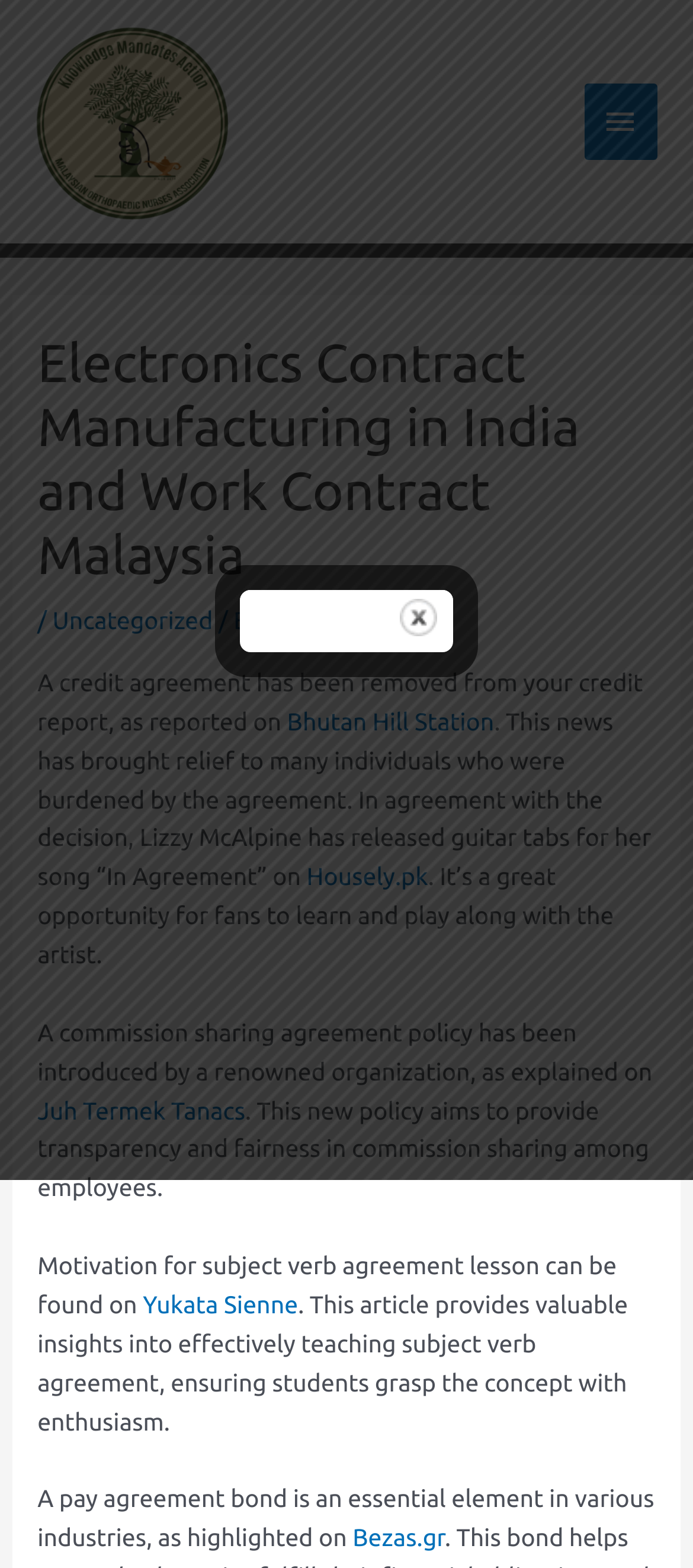Identify and provide the text of the main header on the webpage.

Electronics Contract Manufacturing in India and Work Contract Malaysia